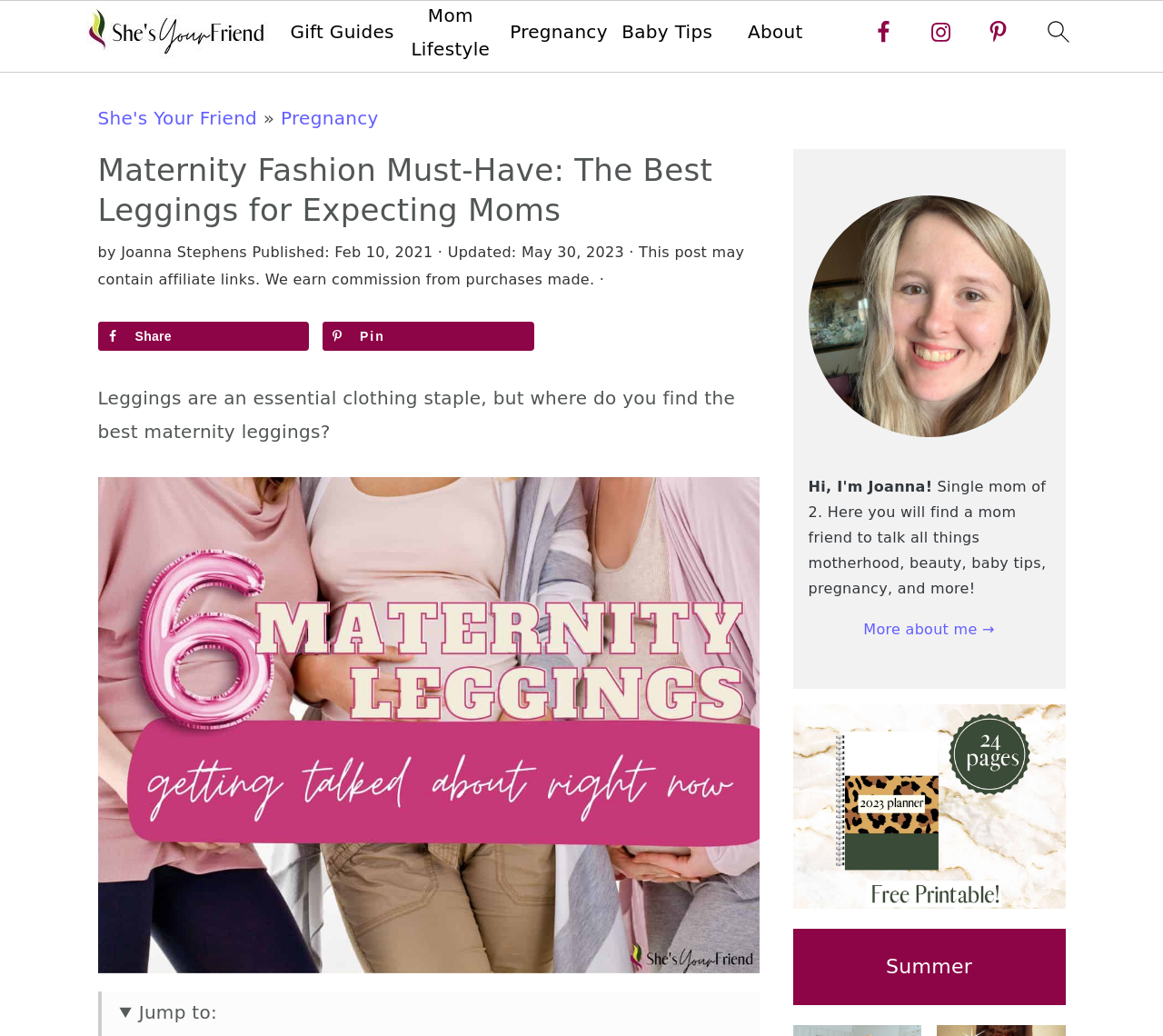Please identify the bounding box coordinates of the element on the webpage that should be clicked to follow this instruction: "Click on the 'Gift Guides' link". The bounding box coordinates should be given as four float numbers between 0 and 1, formatted as [left, top, right, bottom].

[0.25, 0.015, 0.339, 0.048]